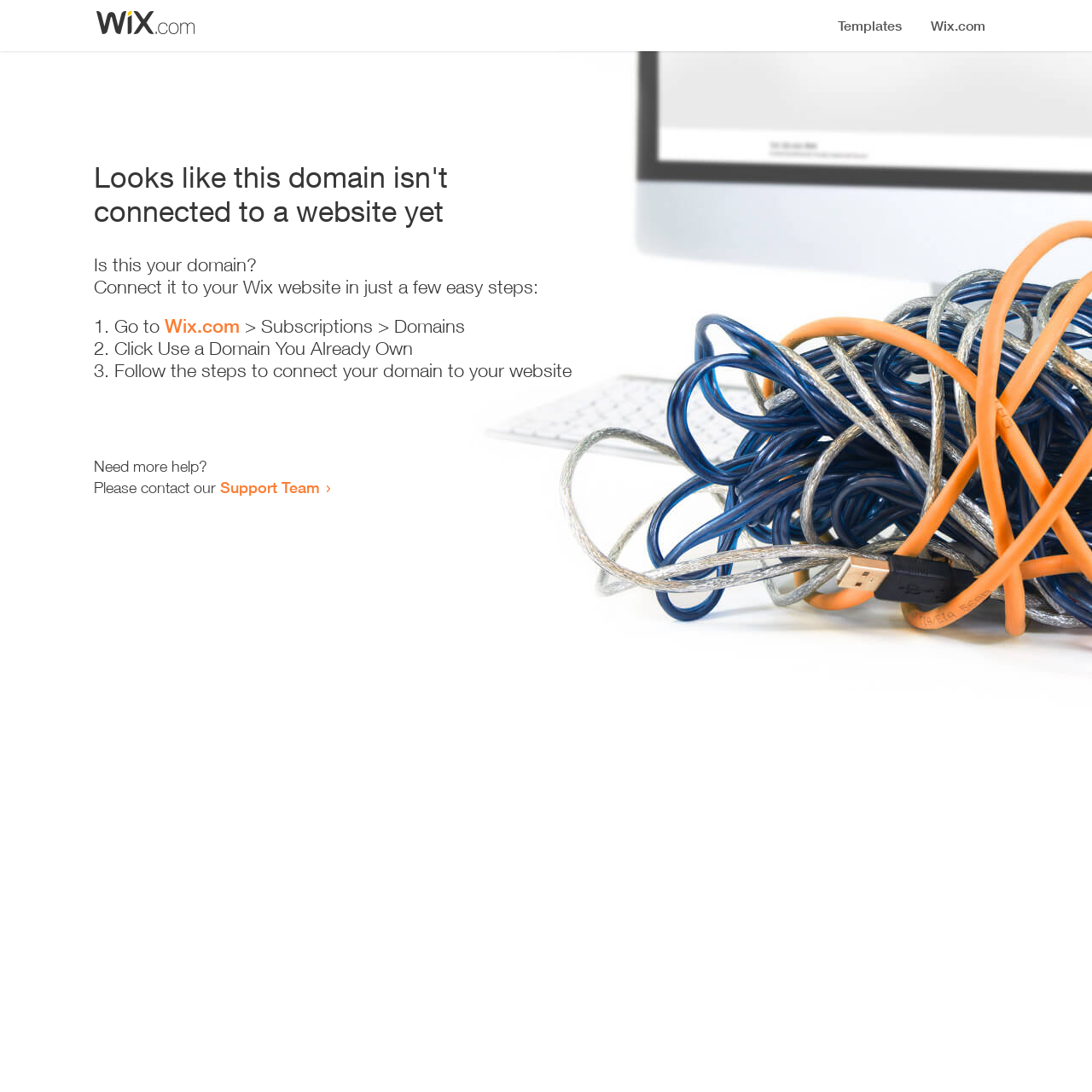Please determine the main heading text of this webpage.

Looks like this domain isn't
connected to a website yet